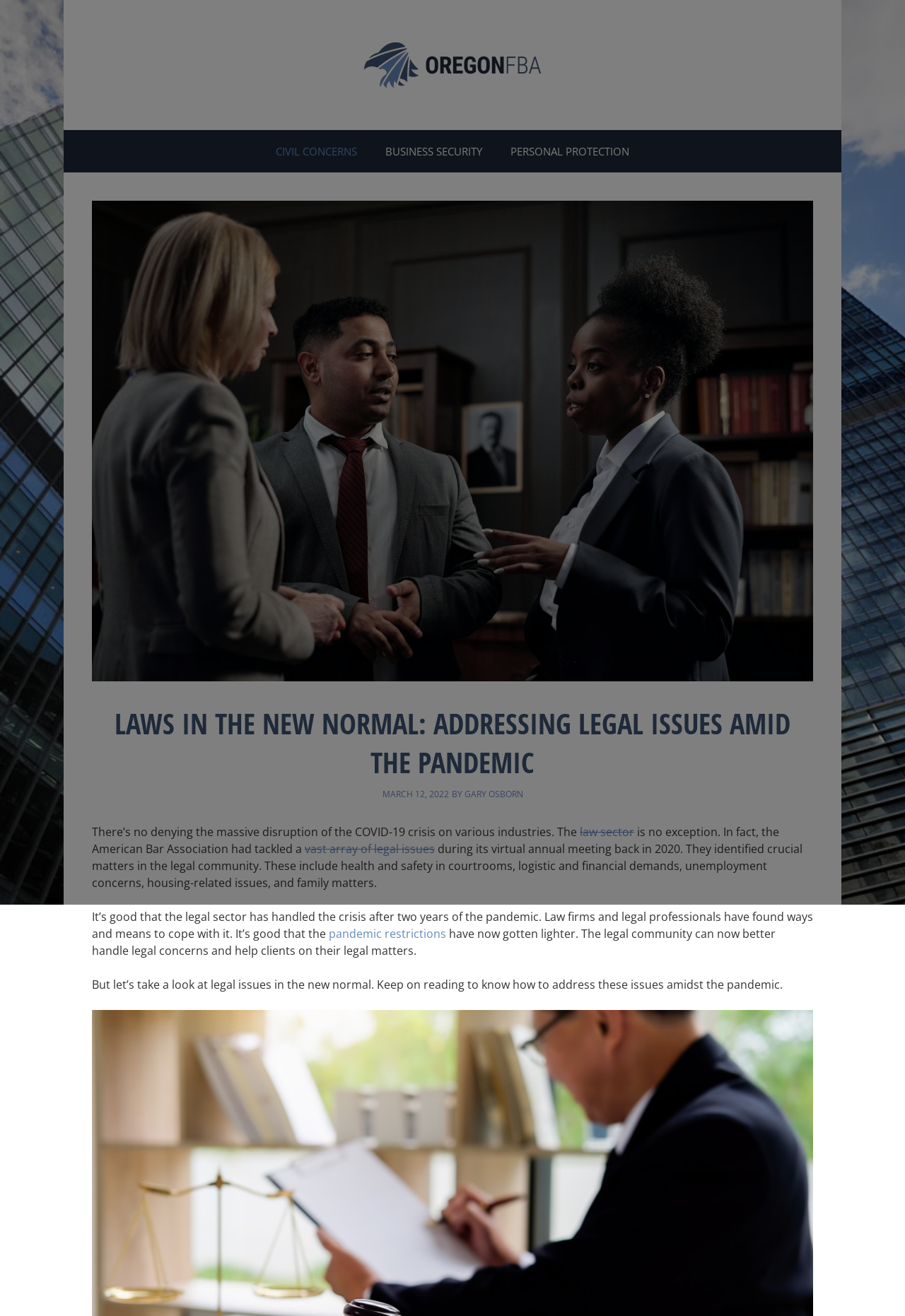Determine the bounding box coordinates of the UI element described by: "Civil Concerns".

[0.289, 0.099, 0.41, 0.131]